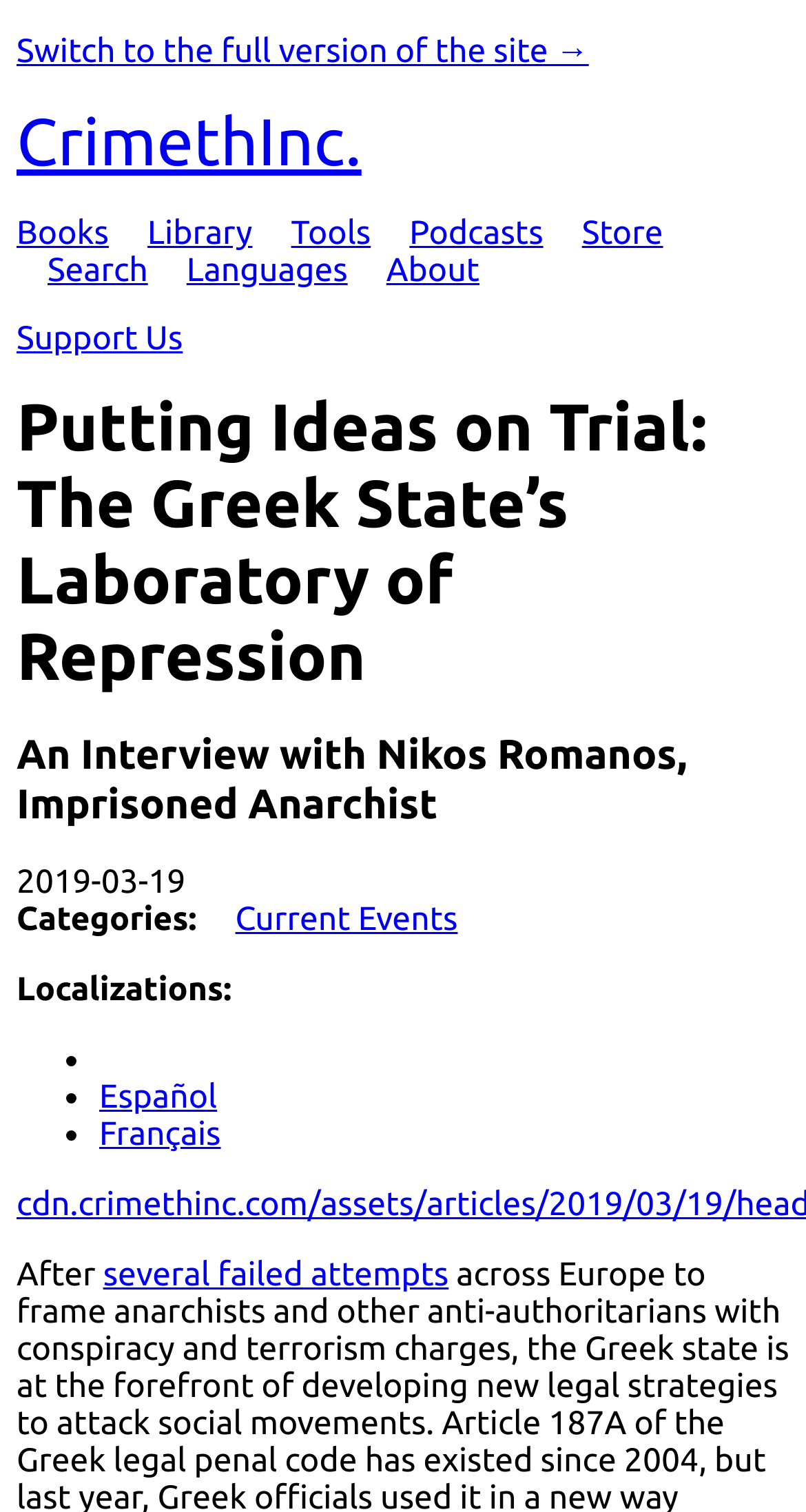Identify the bounding box coordinates for the UI element described by the following text: "Books". Provide the coordinates as four float numbers between 0 and 1, in the format [left, top, right, bottom].

[0.021, 0.142, 0.135, 0.167]